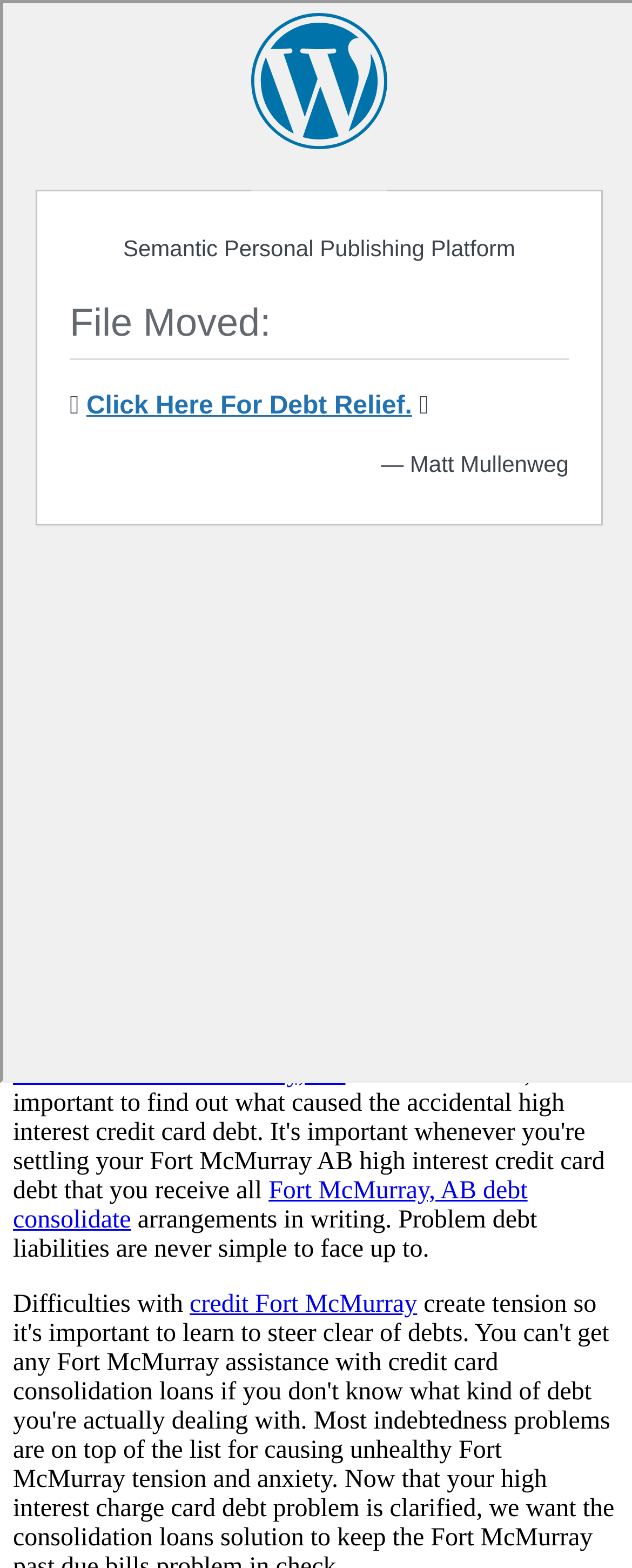Determine the bounding box coordinates for the HTML element mentioned in the following description: "consolidate debt Fort McMurray". The coordinates should be a list of four floats ranging from 0 to 1, represented as [left, top, right, bottom].

[0.405, 0.362, 0.944, 0.398]